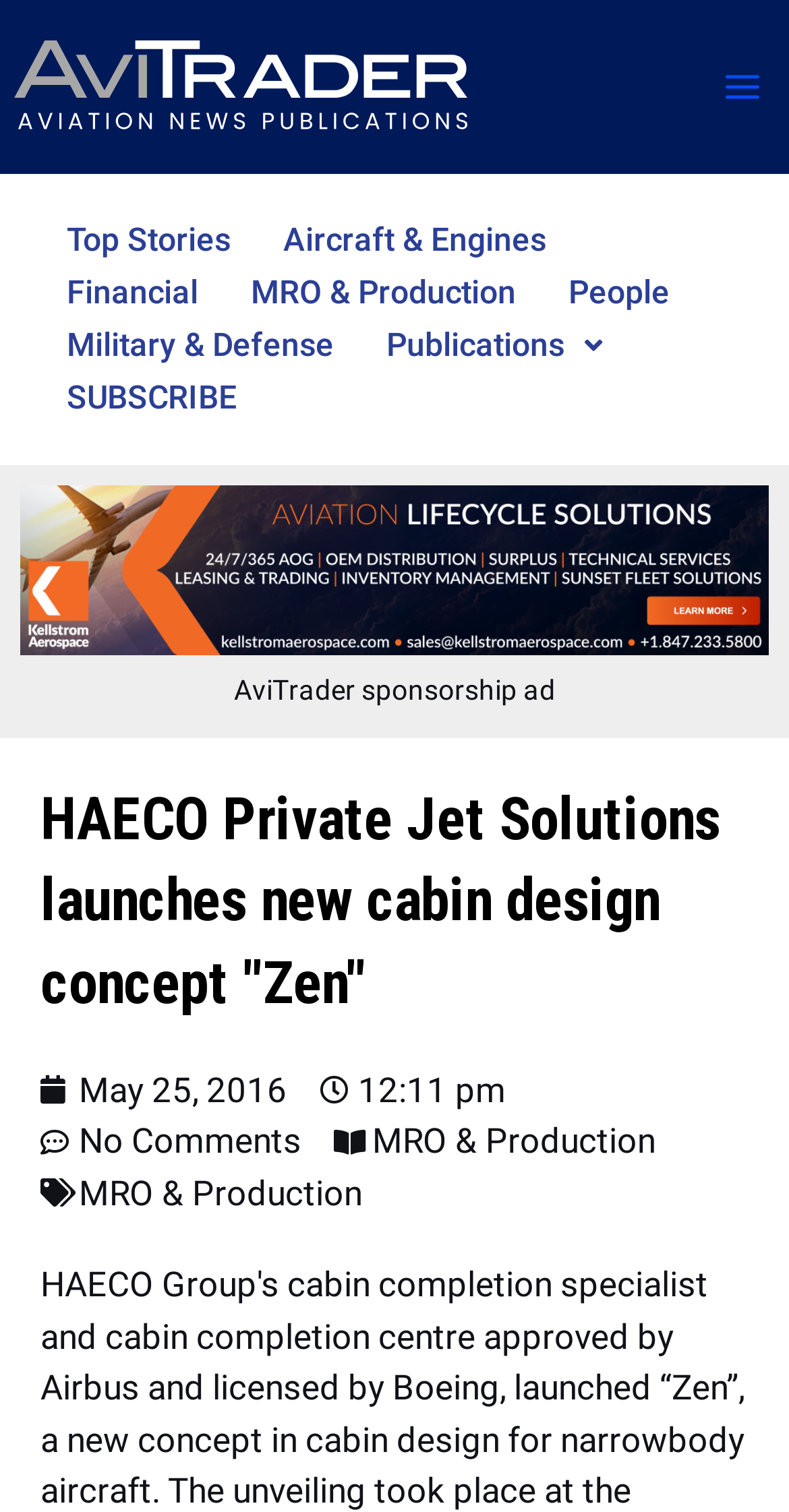Bounding box coordinates are given in the format (top-left x, top-left y, bottom-right x, bottom-right y). All values should be floating point numbers between 0 and 1. Provide the bounding box coordinate for the UI element described as: No Comments

[0.051, 0.738, 0.382, 0.772]